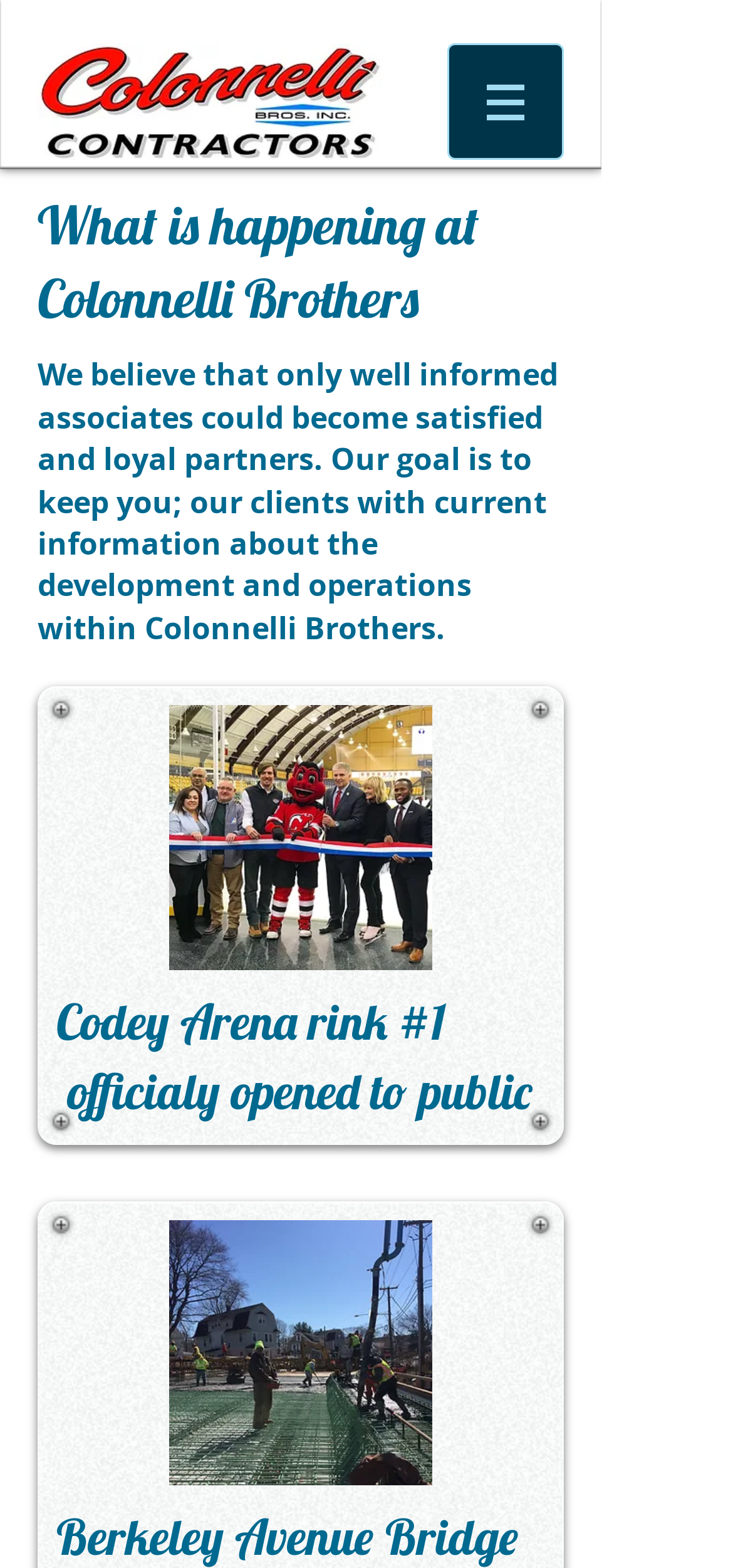What is the logo image filename?
Based on the image, provide a one-word or brief-phrase response.

ColonelliBros2020logo.jpg